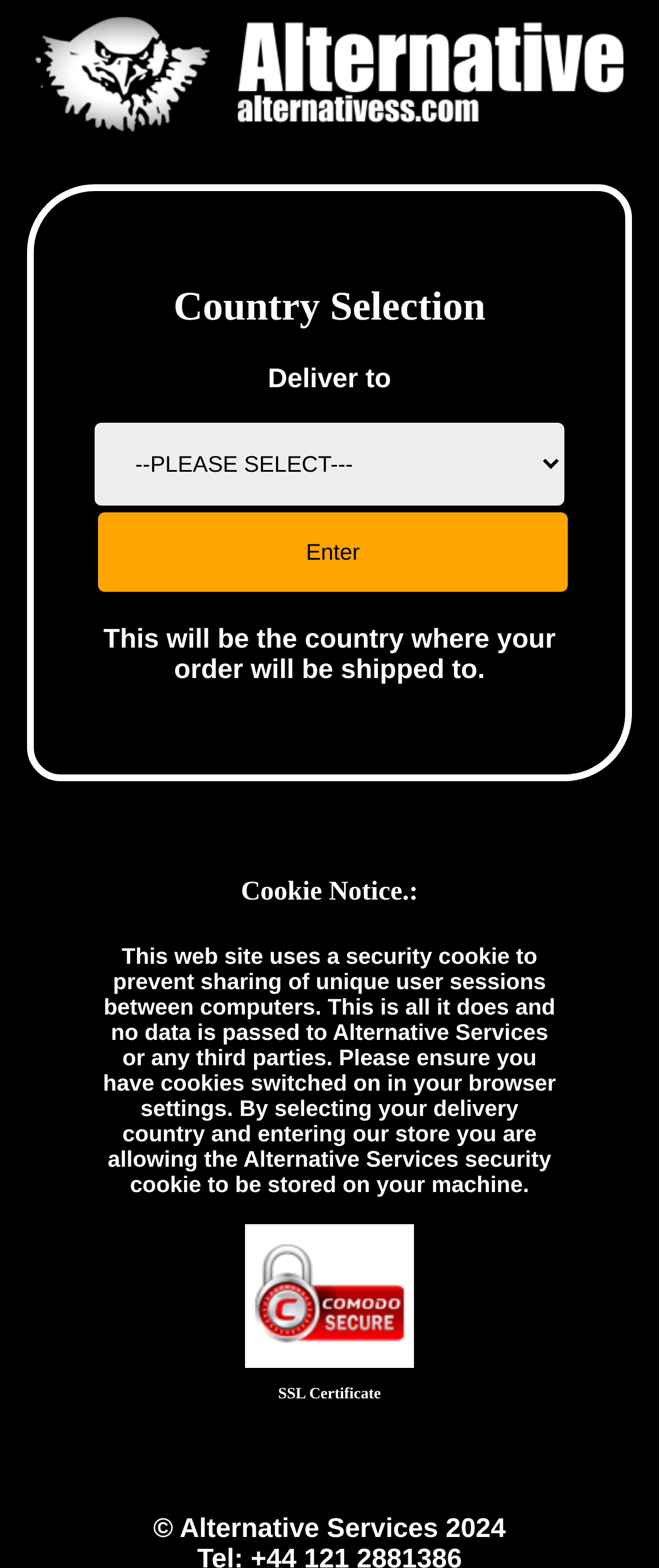What is the copyright year of the website?
Answer the question with just one word or phrase using the image.

2024